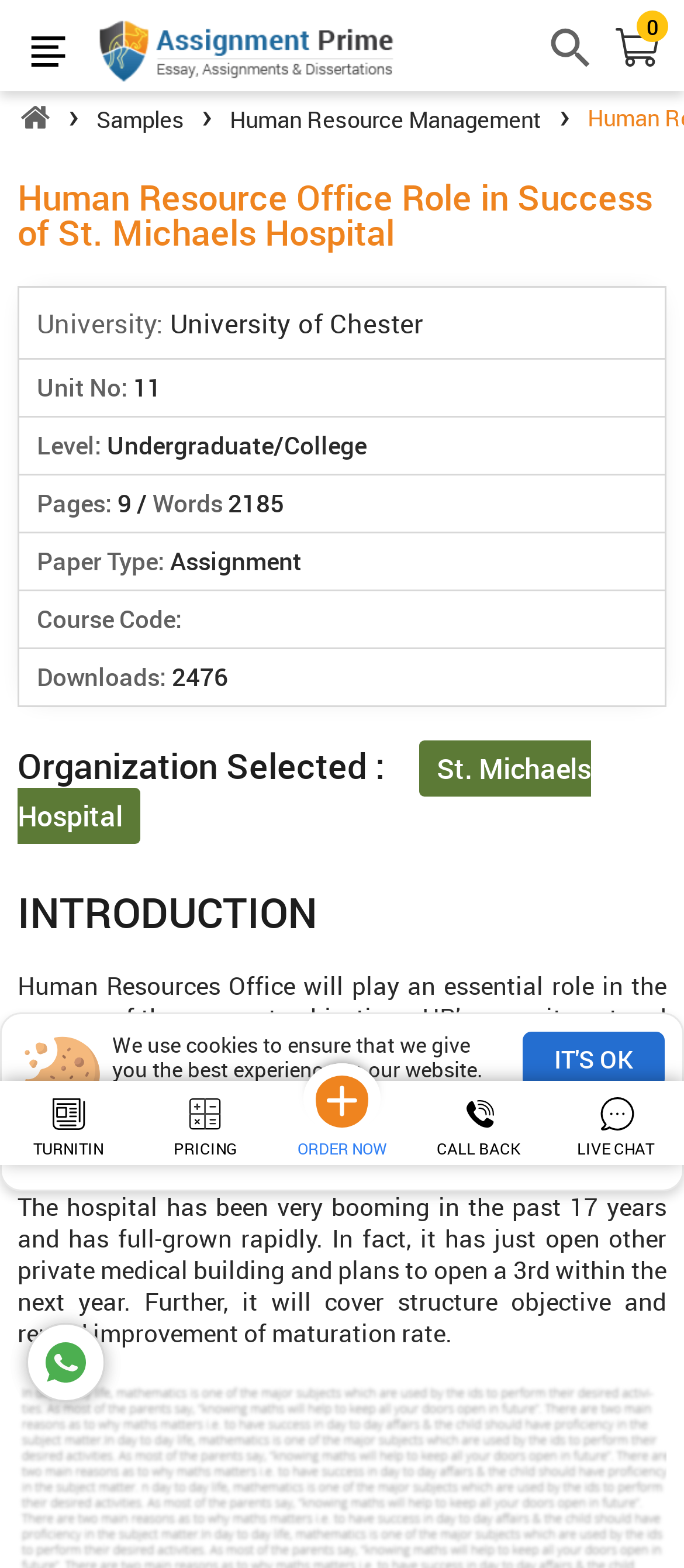Kindly determine the bounding box coordinates for the area that needs to be clicked to execute this instruction: "Turn in a paper".

[0.008, 0.698, 0.192, 0.74]